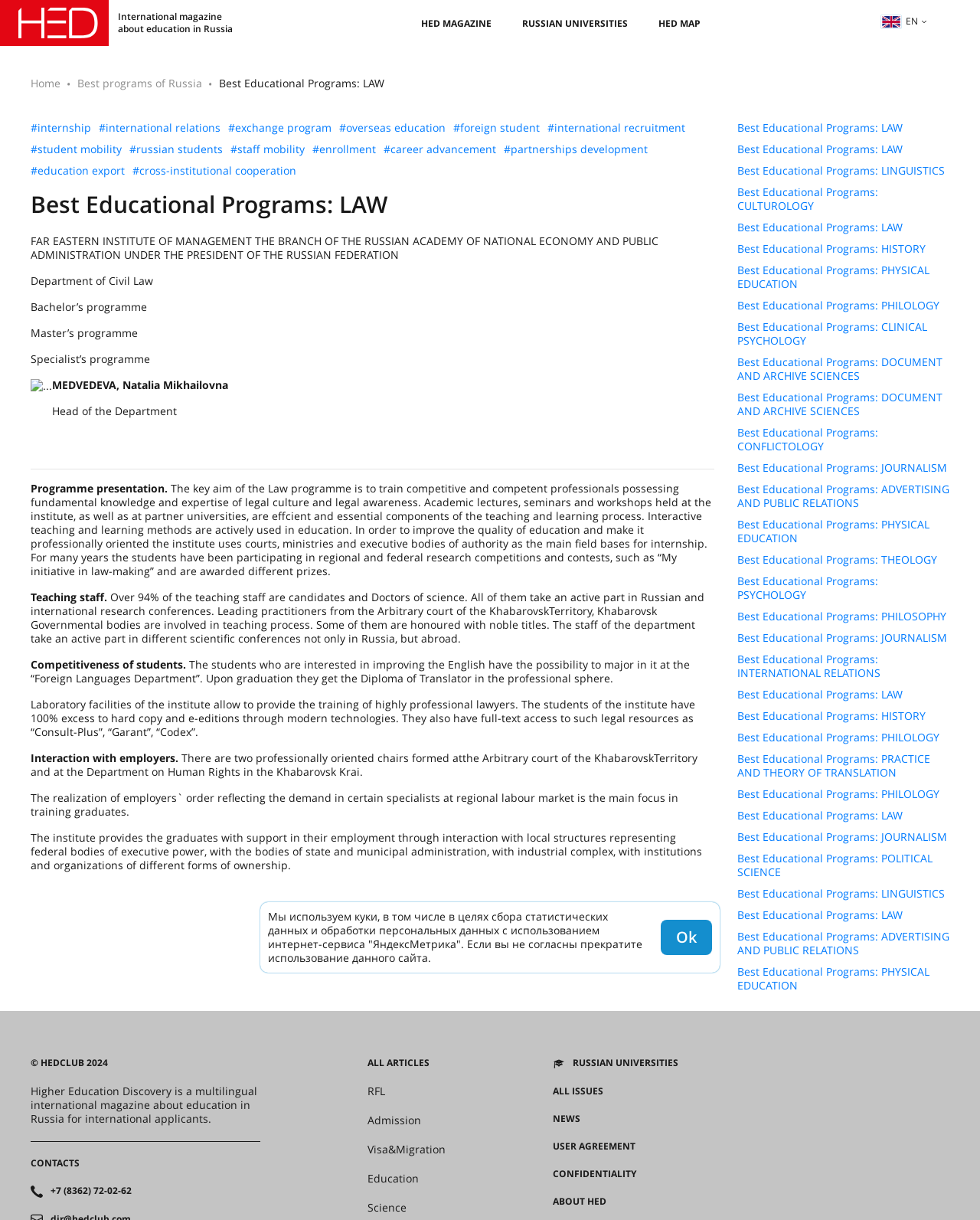Produce an extensive caption that describes everything on the webpage.

The webpage is about the Far Eastern Institute of Management, which offers Bachelor's, Master's, and Specialist's degrees in Law. At the top of the page, there are several links to international magazines and maps related to education in Russia. On the top right corner, there is a button to switch the language to English.

Below the top section, there is a main content area that takes up most of the page. The first section is a navigation menu with links to different programs, including "Best programs of Russia" and "Law". 

Following the navigation menu, there are several links to different aspects of the Law program, such as internship, international relations, and exchange programs. These links are arranged horizontally and take up the full width of the page.

Next, there is a heading that reads "Best Educational Programs: LAW", followed by a description of the program. The program aims to train competitive and competent professionals with fundamental knowledge and expertise in legal culture and legal awareness. The description also mentions the teaching methods, internship opportunities, and the quality of education.

Below the program description, there are several sections that provide more information about the program. These sections include "Teaching staff", "Competitiveness of students", "Interaction with employers", and "Laboratory facilities of the institute". Each section provides detailed information about the respective topic.

On the right side of the page, there are several links to other educational programs offered by the institute, including Linguistics, Culturology, History, and more. These links are arranged vertically and take up about a quarter of the page width.

Overall, the webpage provides a detailed overview of the Law program offered by the Far Eastern Institute of Management, including its goals, teaching methods, and facilities. It also provides links to other educational programs offered by the institute.